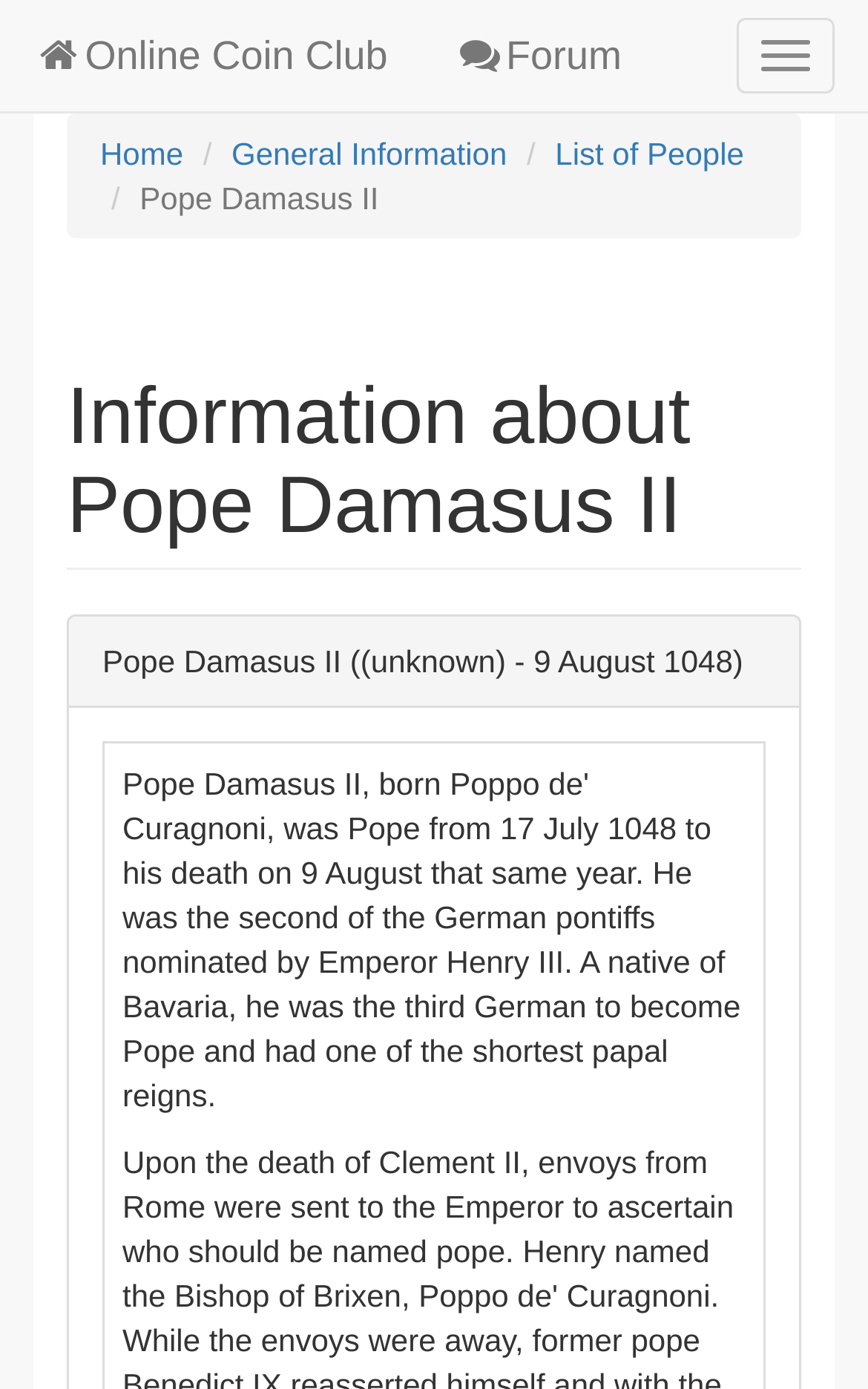Please locate and generate the primary heading on this webpage.

Information about Pope Damasus II